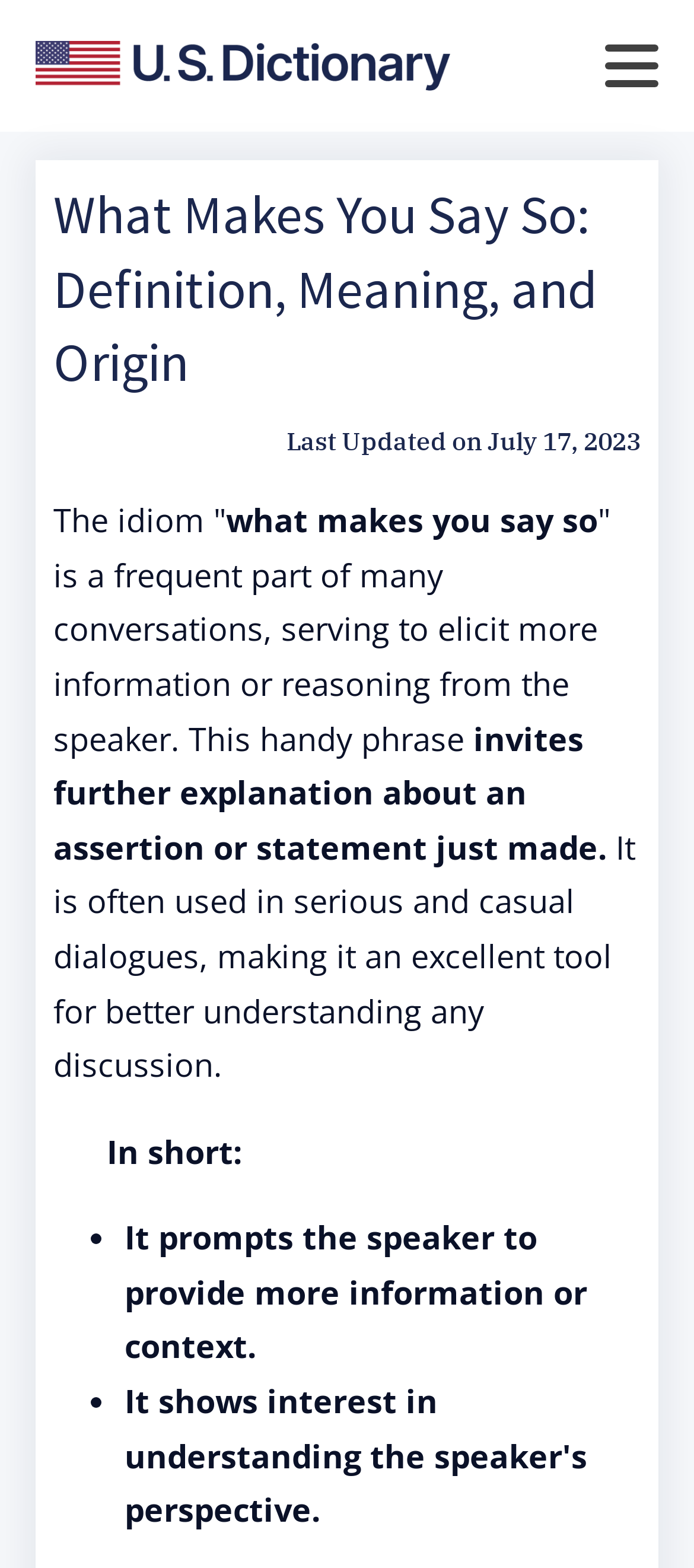What is the idiom 'what makes you say so' often used in?
Using the image as a reference, give an elaborate response to the question.

According to the webpage, the idiom 'what makes you say so' is often used in both serious and casual dialogues, making it an excellent tool for better understanding any discussion.